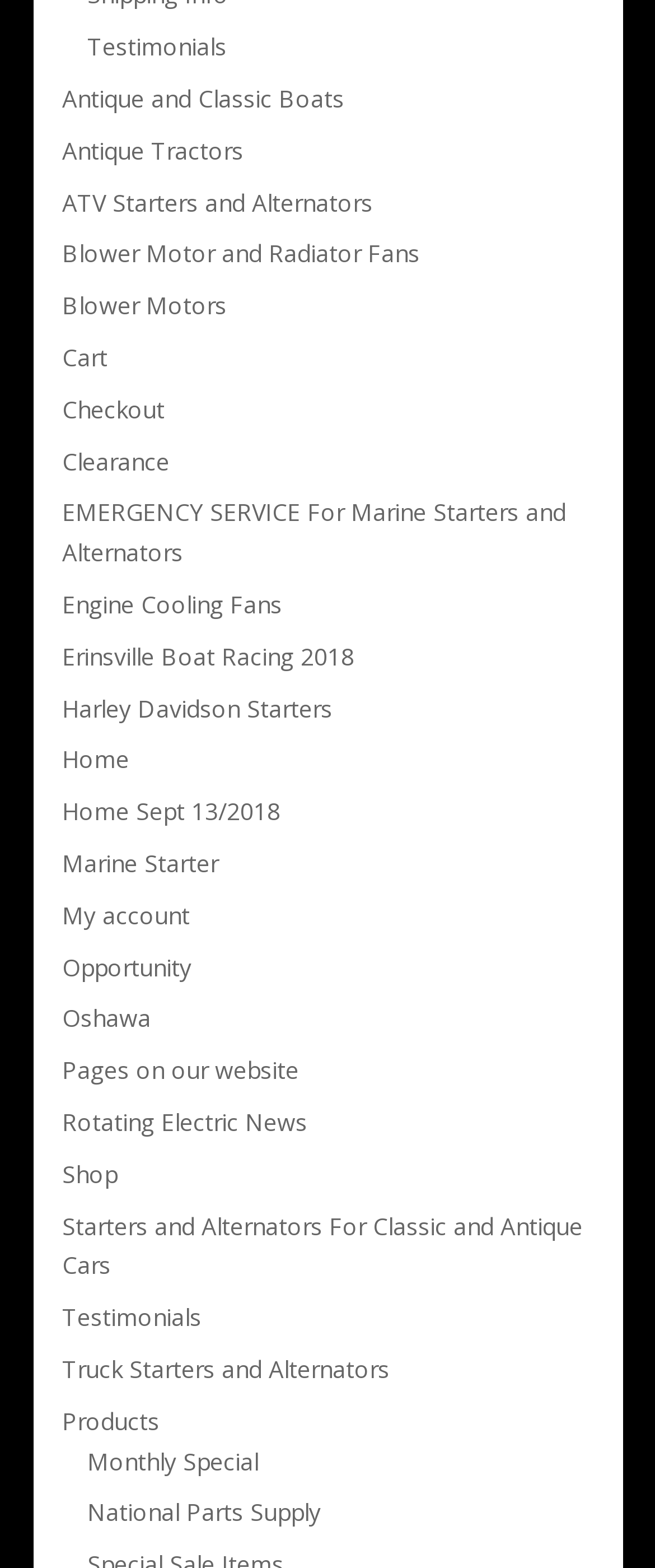Specify the bounding box coordinates of the area to click in order to execute this command: 'Go to cart'. The coordinates should consist of four float numbers ranging from 0 to 1, and should be formatted as [left, top, right, bottom].

[0.095, 0.218, 0.164, 0.238]